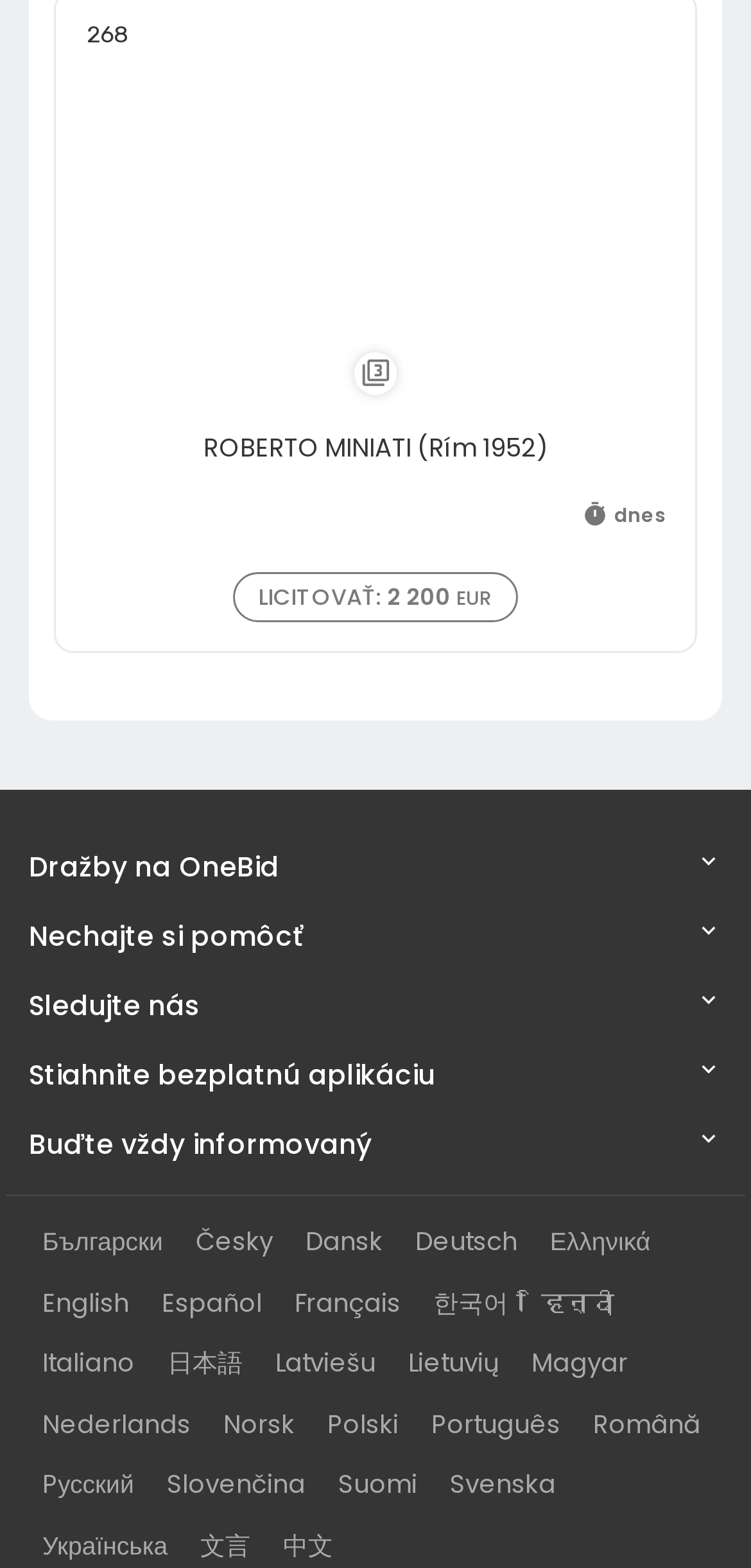What is the name of the person mentioned?
From the screenshot, supply a one-word or short-phrase answer.

ROBERTO MINIATI